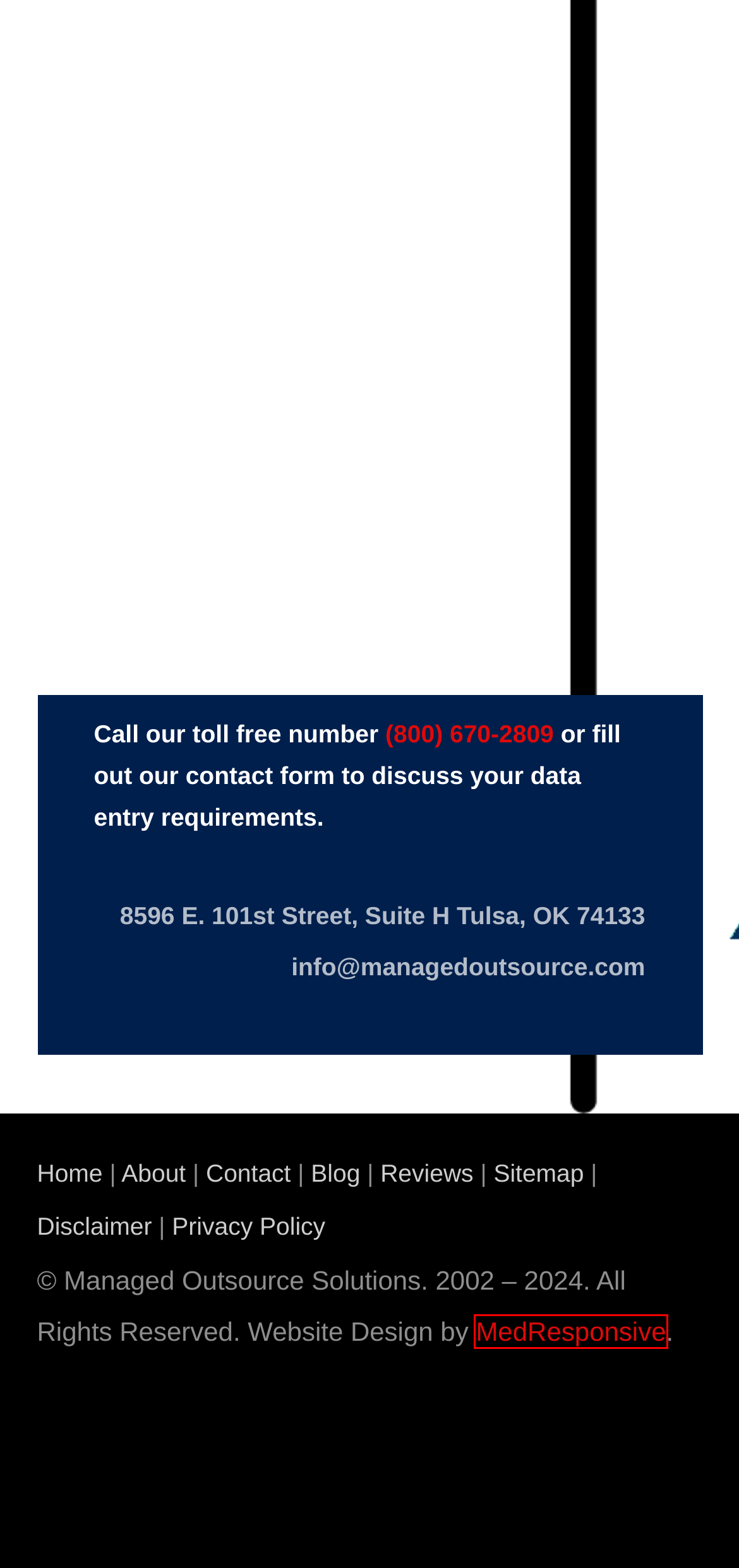Inspect the screenshot of a webpage with a red rectangle bounding box. Identify the webpage description that best corresponds to the new webpage after clicking the element inside the bounding box. Here are the candidates:
A. Expert Business Process Outsourcing (BPO) Services | MOS
B. MOS Client Testimonials - Transcription Services | SEO
C. Juan Reyes, Author at Managed Outsource Solutions
D. Financial Sector Back Office Outsourcing Growth by 2020
E. Managed Outsource Solutions - Disclaimer
F. MedResponsive | Digital Marketing Agency USA
G. Contact MOS | Managed Outsource Solutions
H. MOS, Author at Managed Outsource Solutions

F